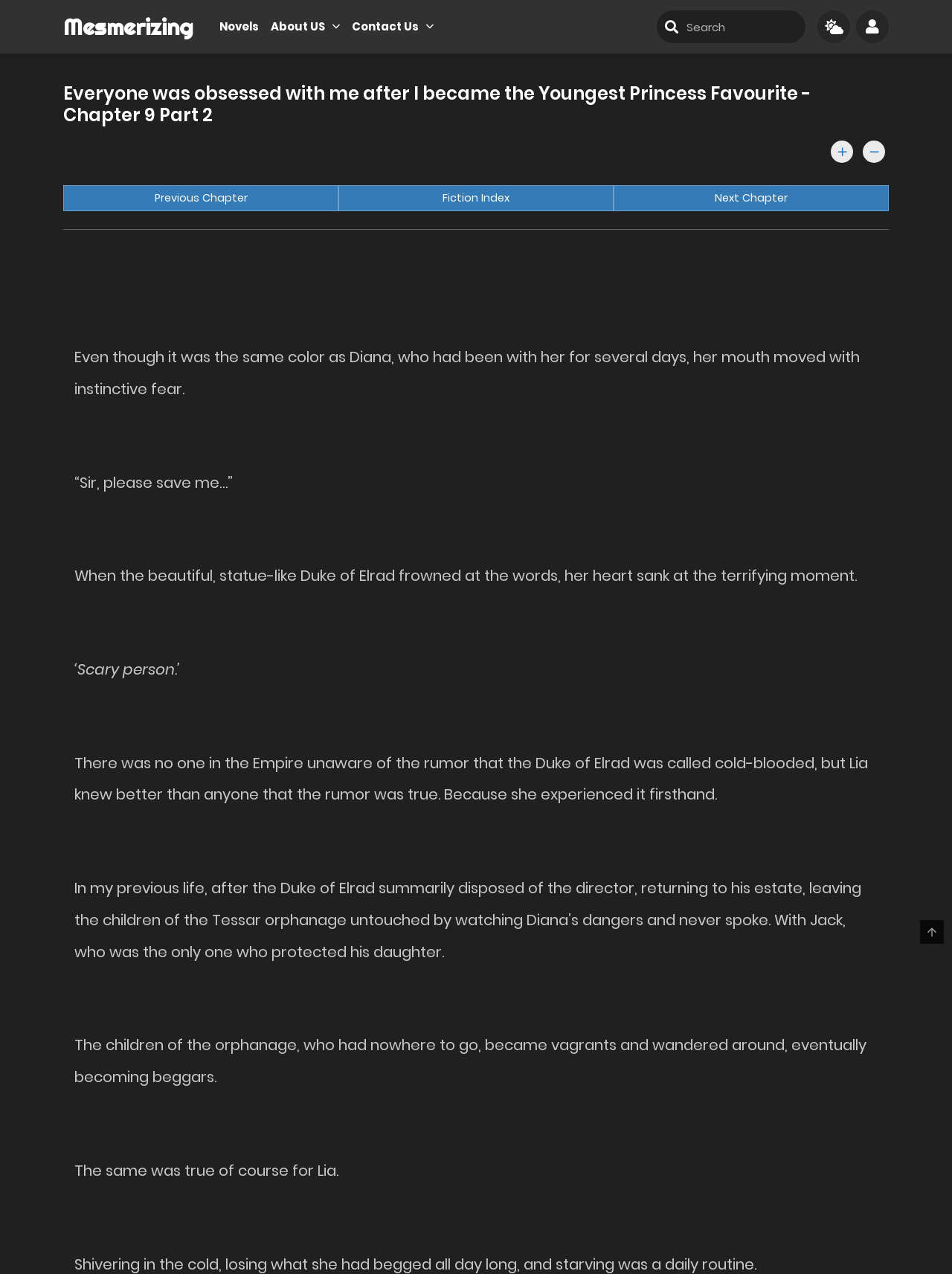Using the description: "Contact Us", identify the bounding box of the corresponding UI element in the screenshot.

[0.37, 0.014, 0.455, 0.028]